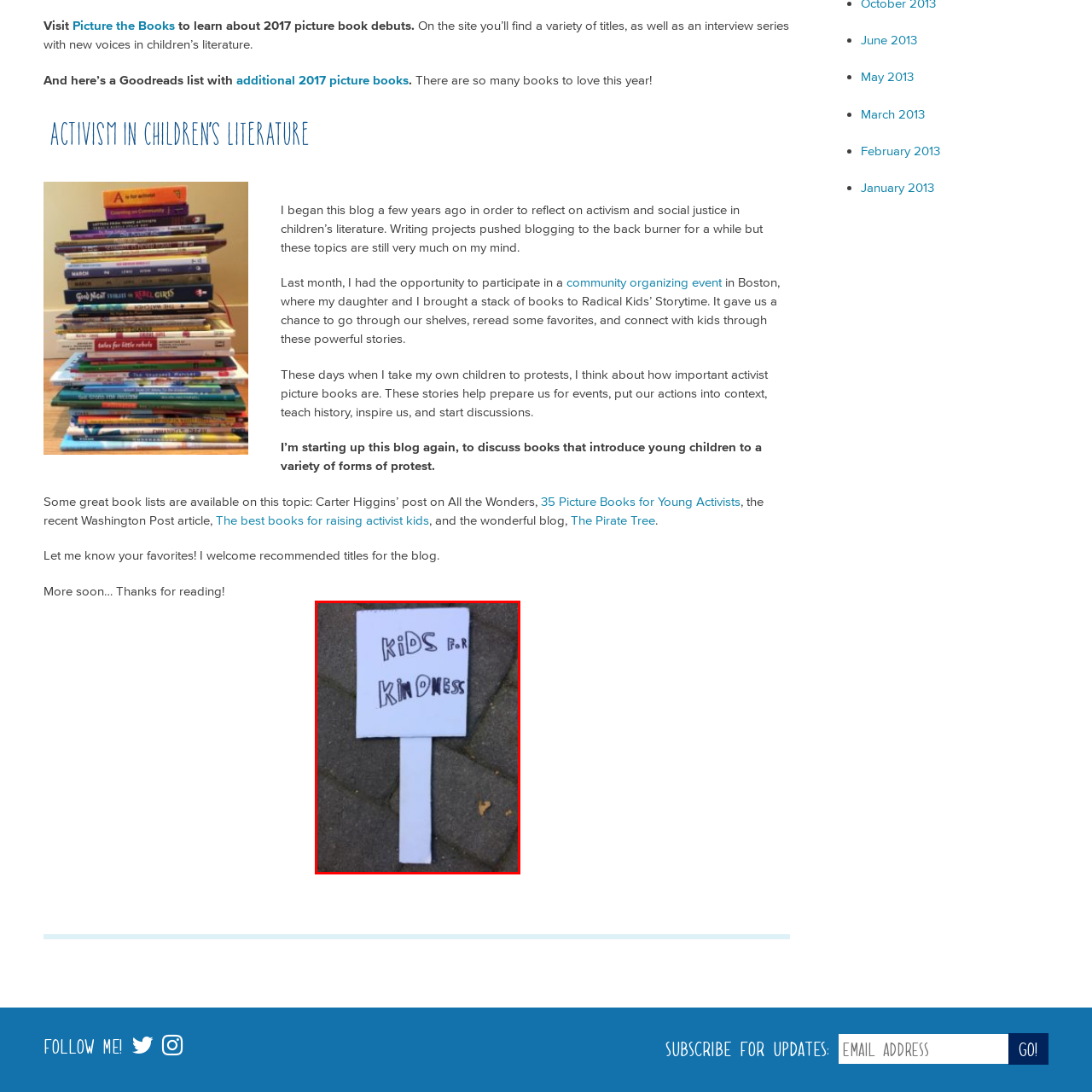Write a detailed description of the image enclosed in the red-bordered box.

The image depicts a handmade sign that reads "KIDS FOR KINDNESS," emphasizing the message of compassion and unity among children. The sign, creatively crafted, showcases a youthful exuberance in its bold lettering, drawing attention to the importance of kindness in community activism. It rests on a textured surface, suggesting the sign's potential use in a public event, rally, or demonstration advocating for positive social change. This visual speaks to the role of children as active participants in fostering a kinder world, aligning with broader themes of activism in children’s literature and societal involvement mentioned in the context of the surrounding content.